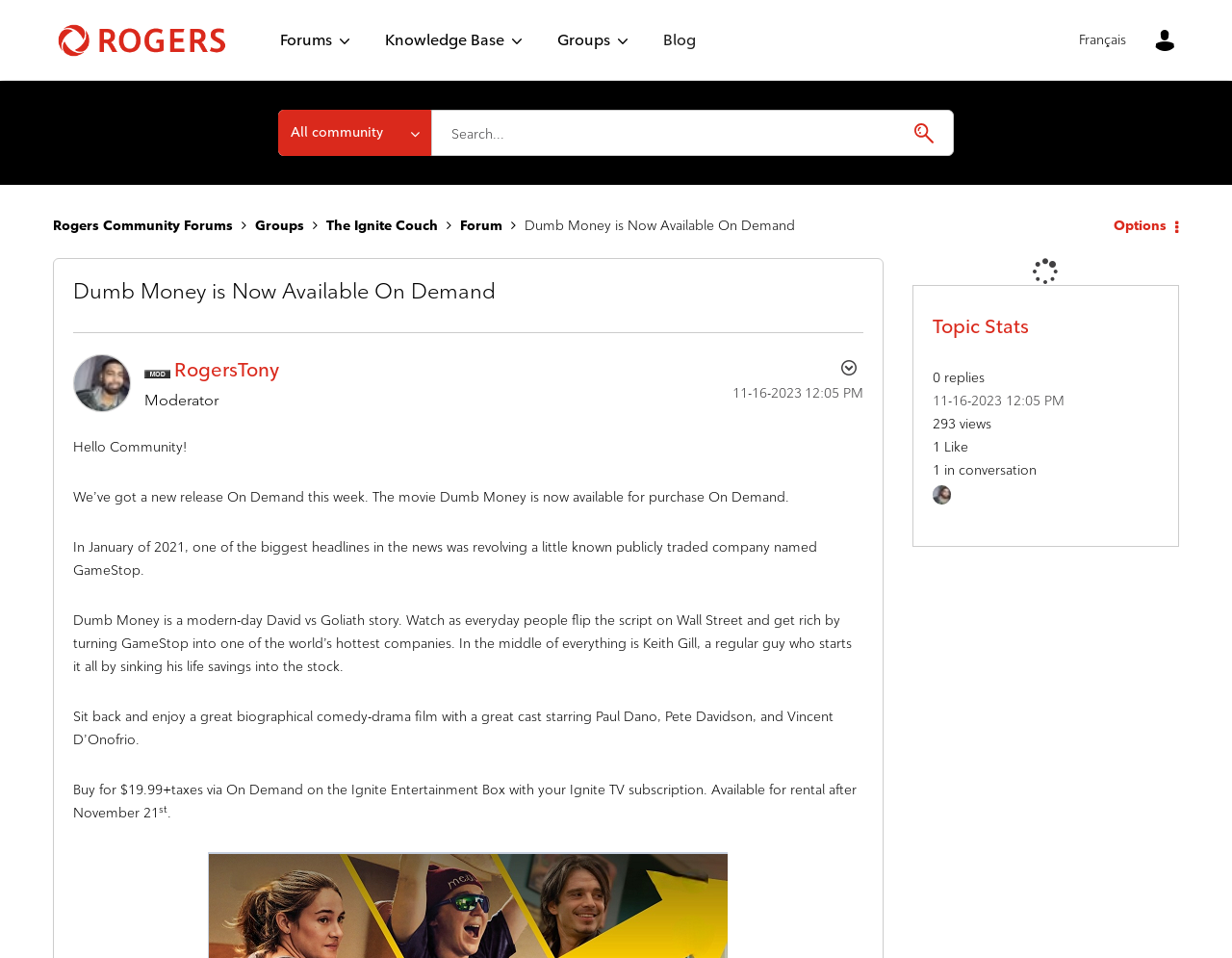Given the element description: "aria-label="Search" name="messageSearchField" placeholder="Search..." title="Search"", predict the bounding box coordinates of this UI element. The coordinates must be four float numbers between 0 and 1, given as [left, top, right, bottom].

[0.35, 0.115, 0.774, 0.163]